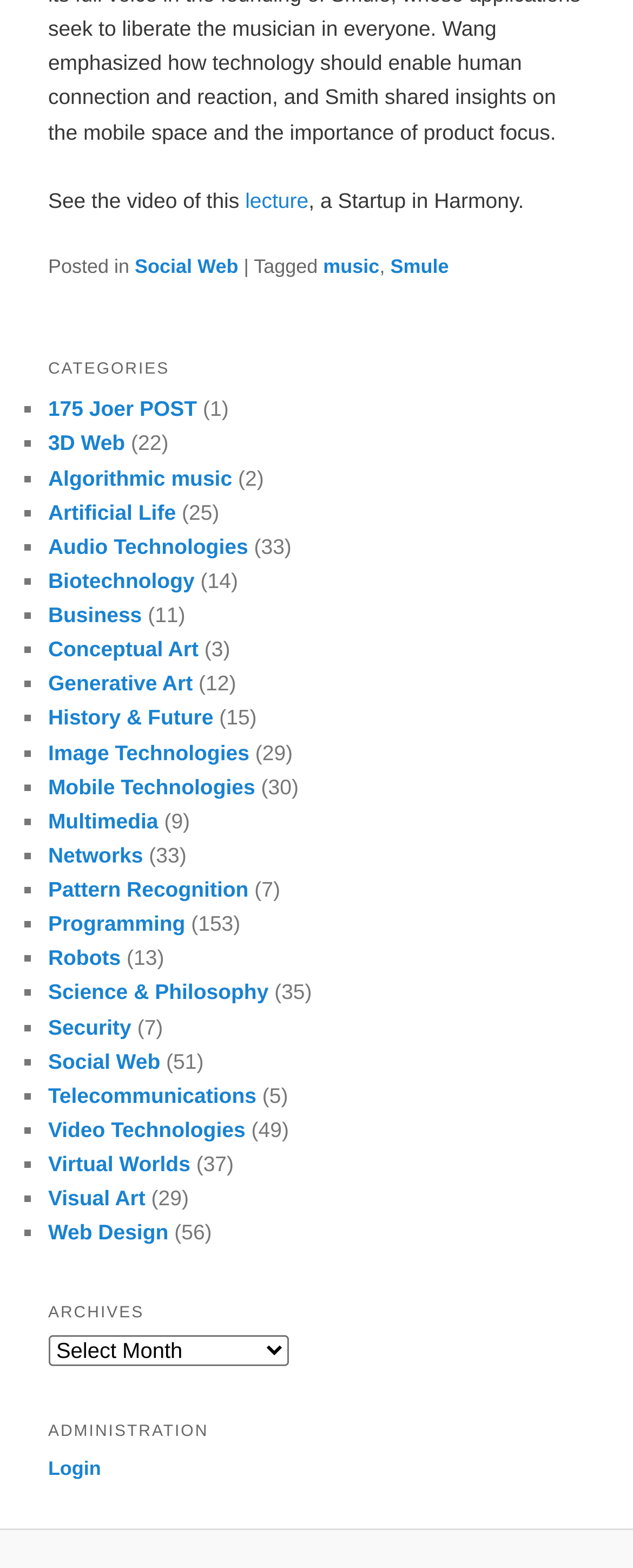Please determine the bounding box coordinates of the area that needs to be clicked to complete this task: 'Learn about the 3D Web category'. The coordinates must be four float numbers between 0 and 1, formatted as [left, top, right, bottom].

[0.076, 0.275, 0.198, 0.291]